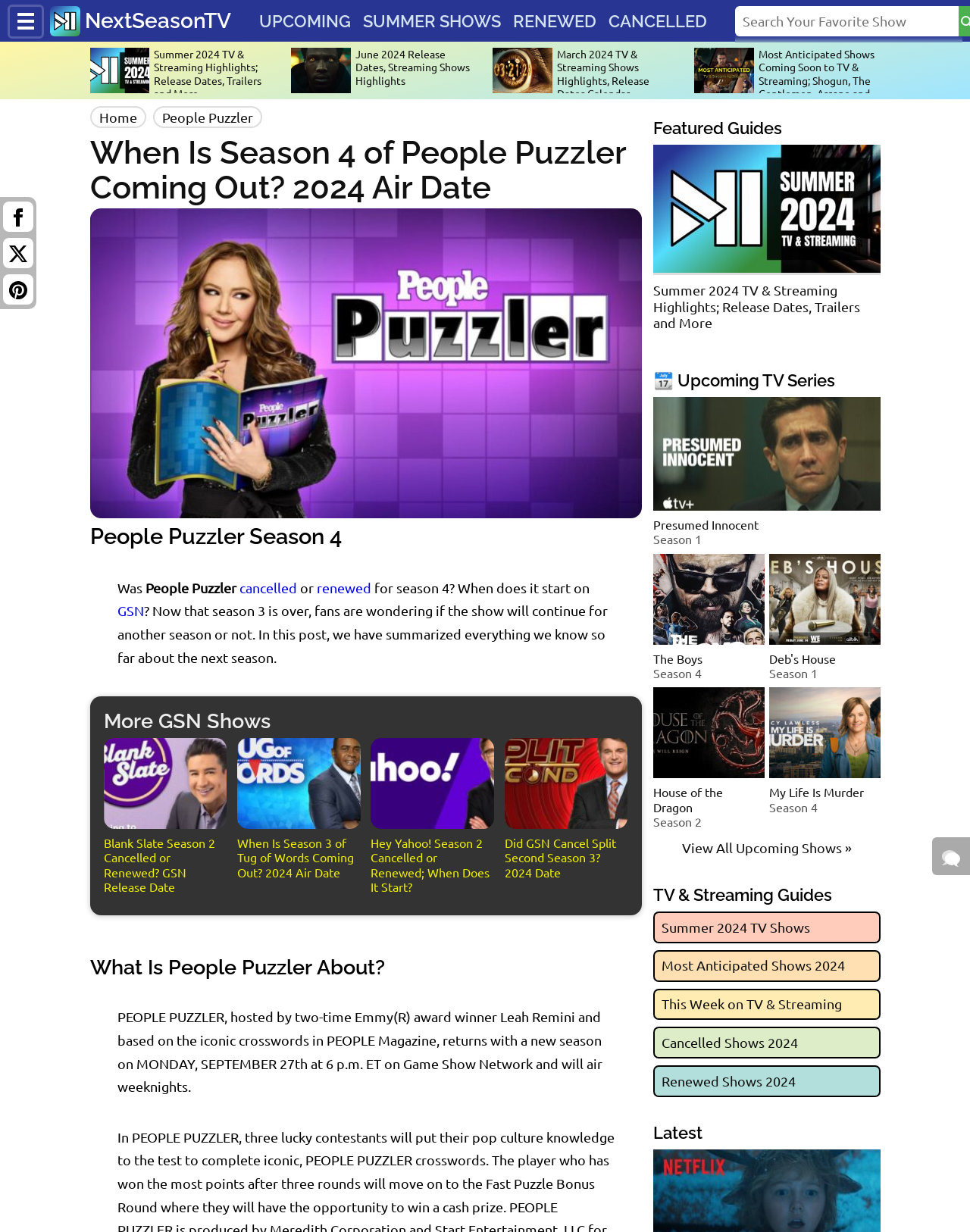Highlight the bounding box coordinates of the element that should be clicked to carry out the following instruction: "Go to People Puzzler page". The coordinates must be given as four float numbers ranging from 0 to 1, i.e., [left, top, right, bottom].

[0.157, 0.086, 0.27, 0.104]